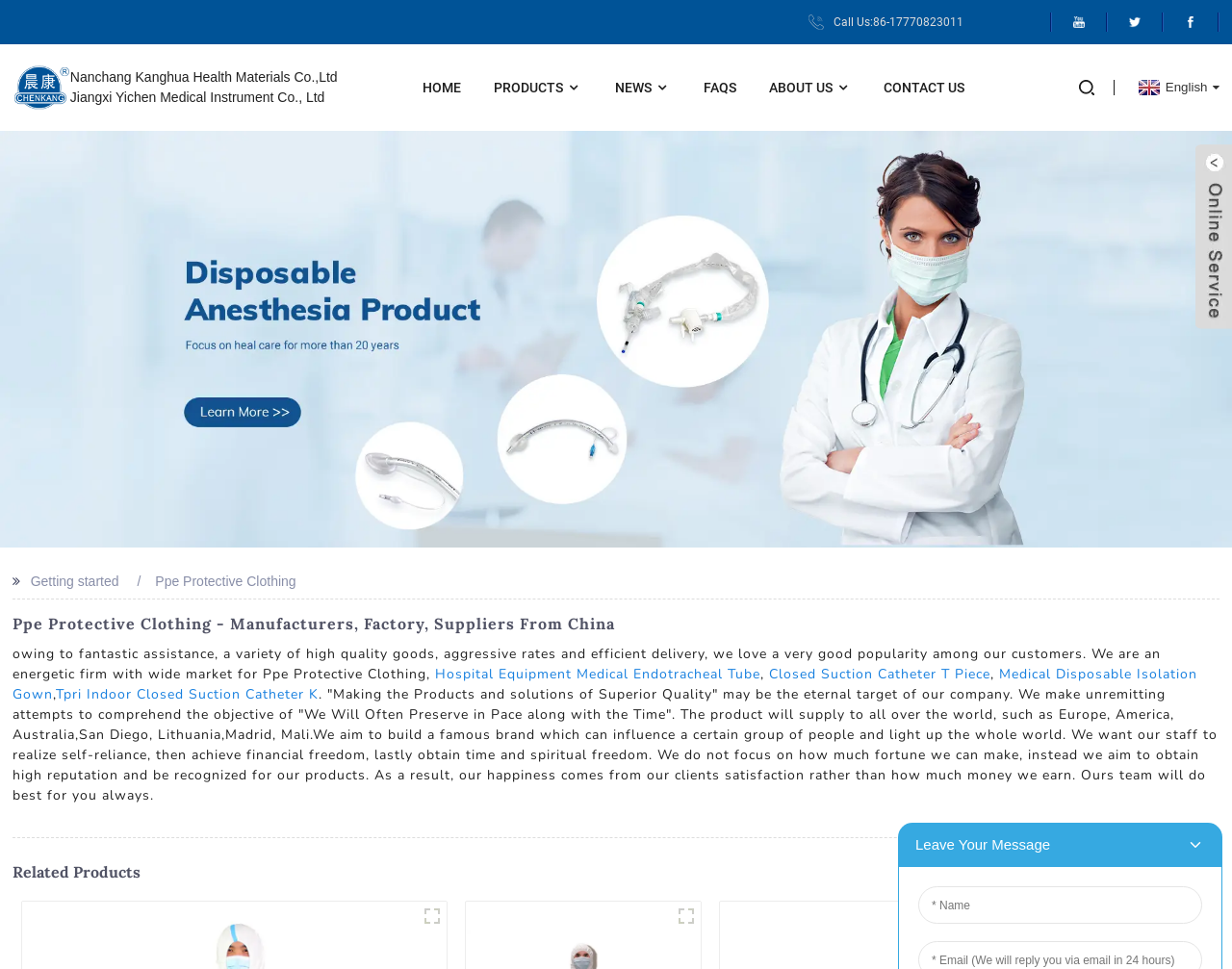Please determine the primary heading and provide its text.

Ppe Protective Clothing - Manufacturers, Factory, Suppliers From China